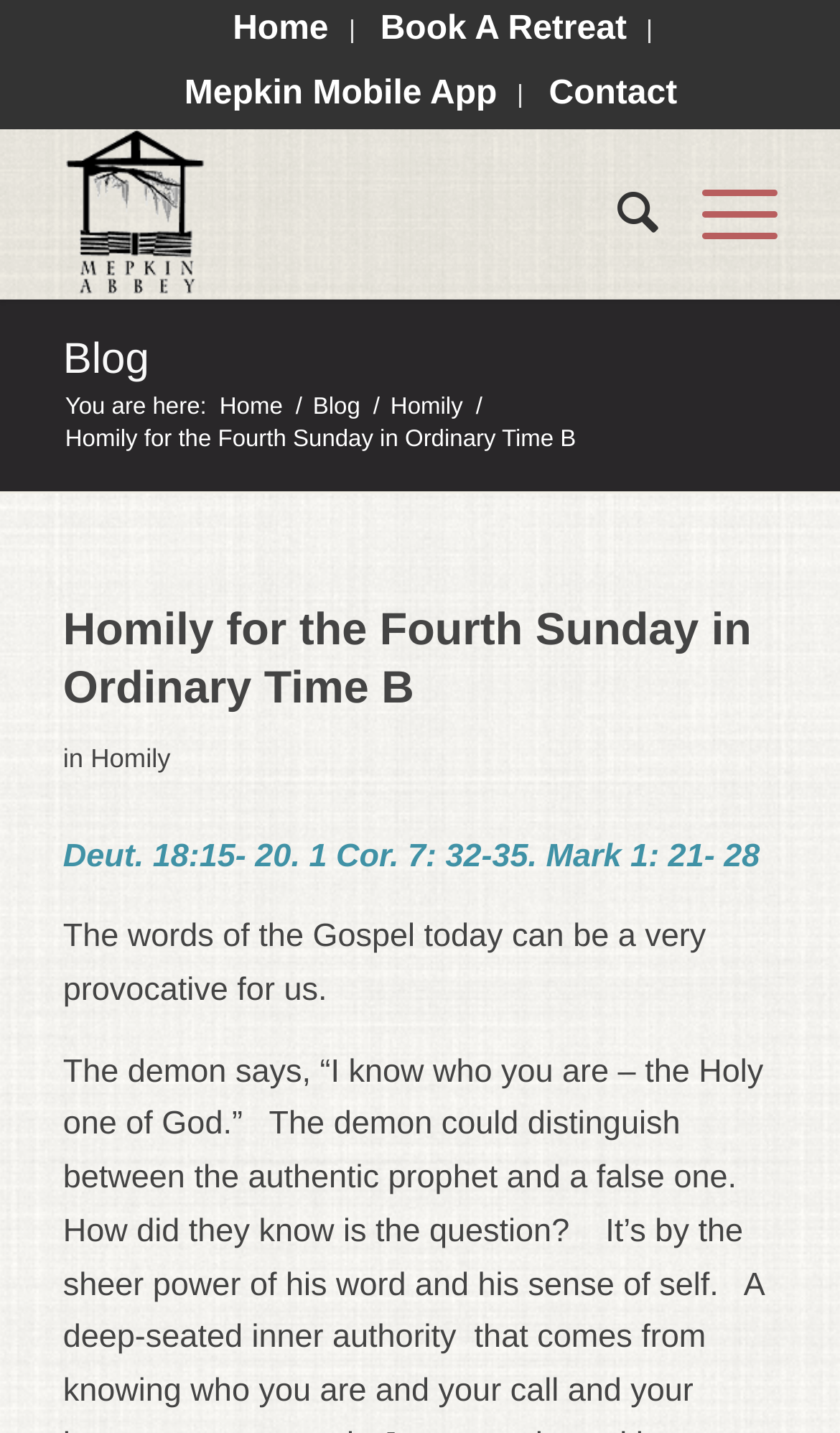Please identify the bounding box coordinates of the element's region that I should click in order to complete the following instruction: "Click on the 'Home' menu item". The bounding box coordinates consist of four float numbers between 0 and 1, i.e., [left, top, right, bottom].

[0.251, 0.014, 0.419, 0.03]